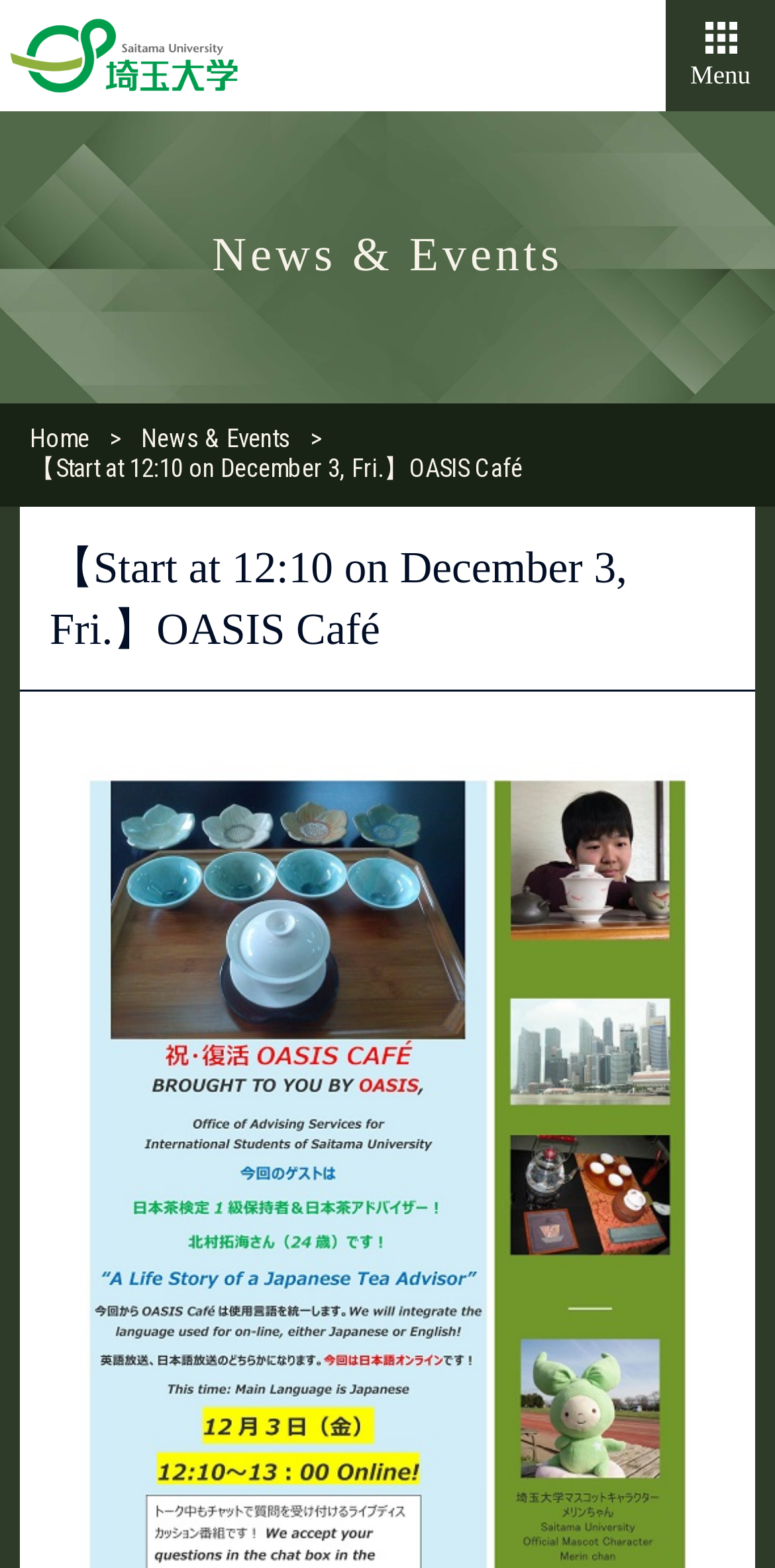What is the date of the event?
Answer the question with a single word or phrase derived from the image.

December 3